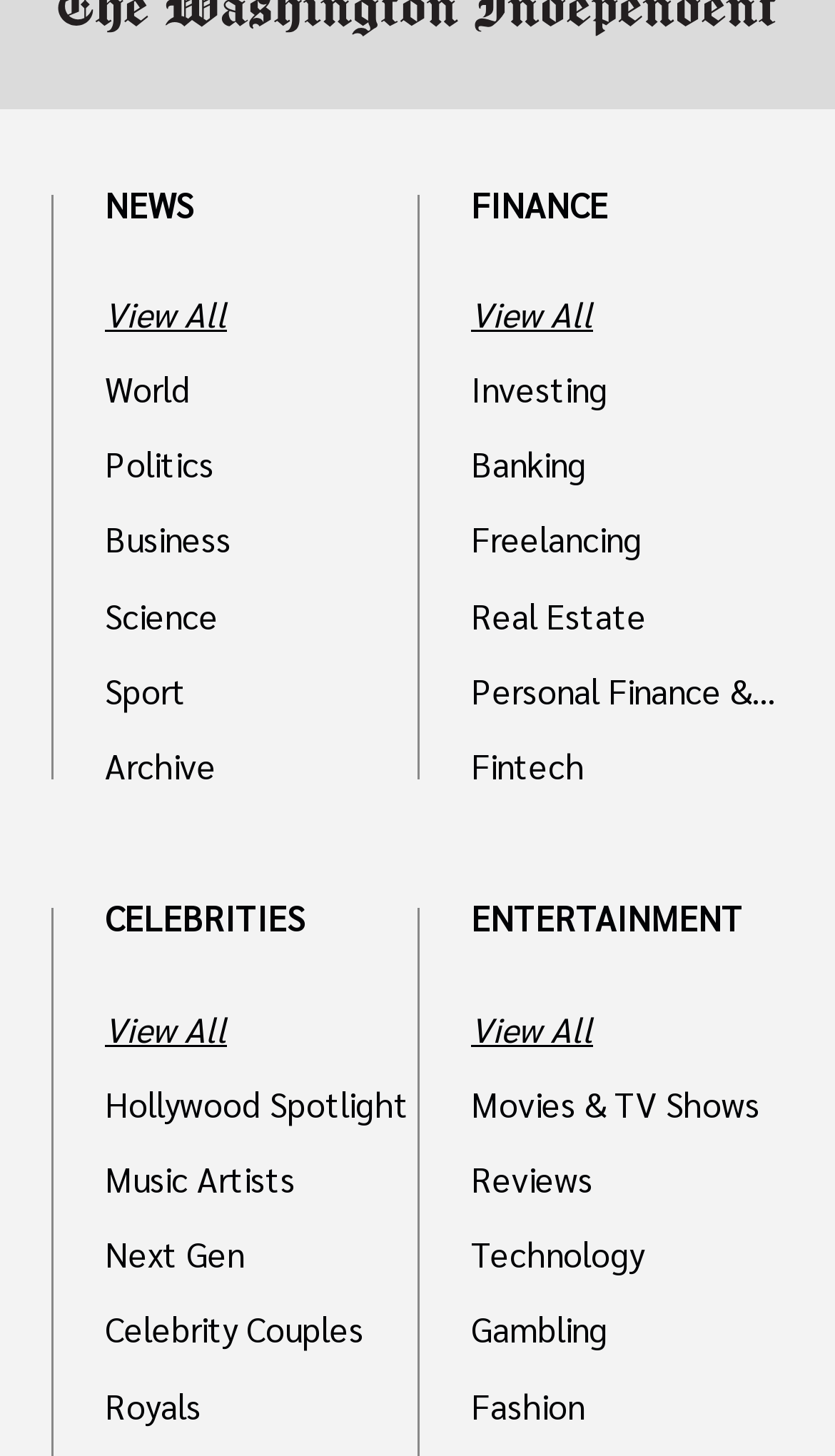Locate the bounding box coordinates of the clickable region necessary to complete the following instruction: "Learn about finance". Provide the coordinates in the format of four float numbers between 0 and 1, i.e., [left, top, right, bottom].

[0.564, 0.133, 0.938, 0.15]